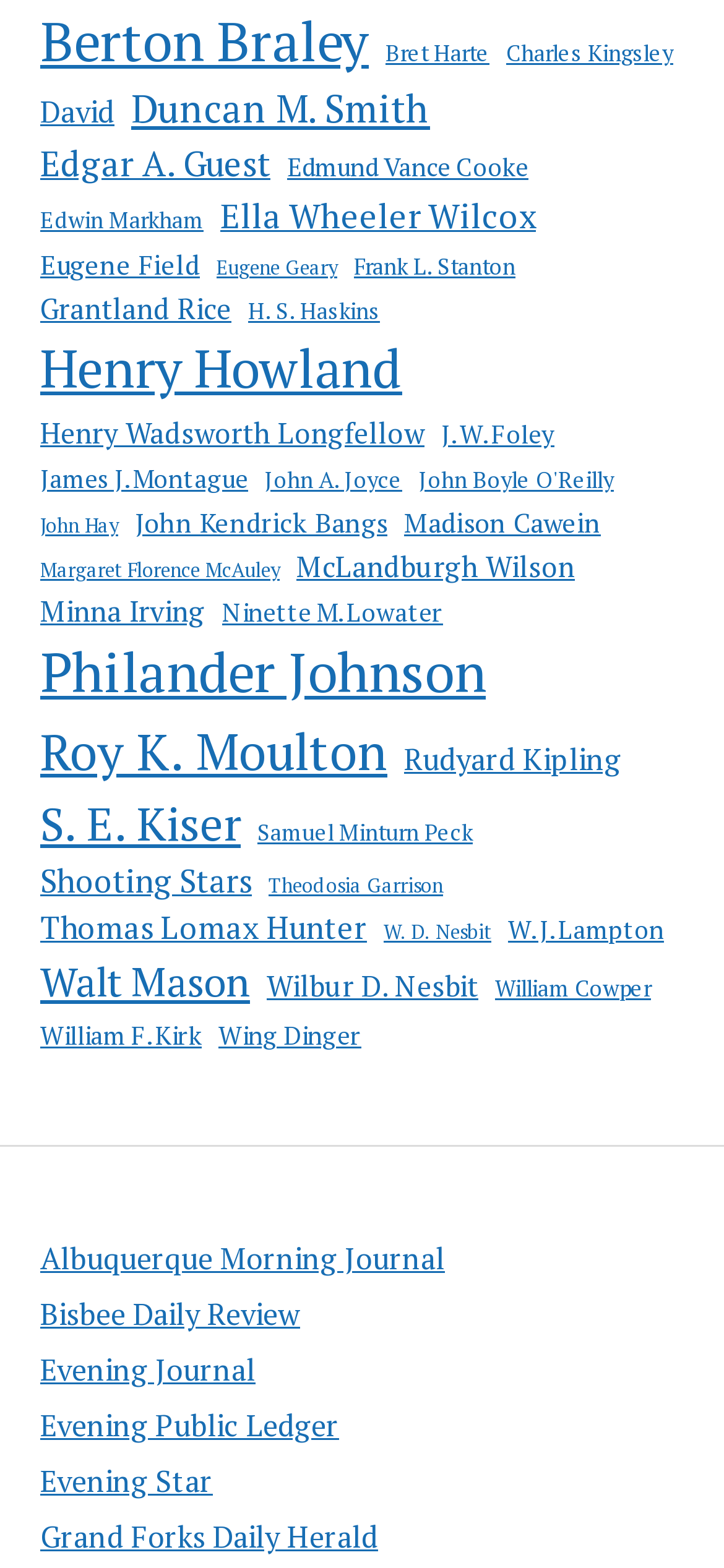Identify the bounding box of the UI element described as follows: "Grand Forks Daily Herald". Provide the coordinates as four float numbers in the range of 0 to 1 [left, top, right, bottom].

[0.056, 0.967, 0.522, 0.993]